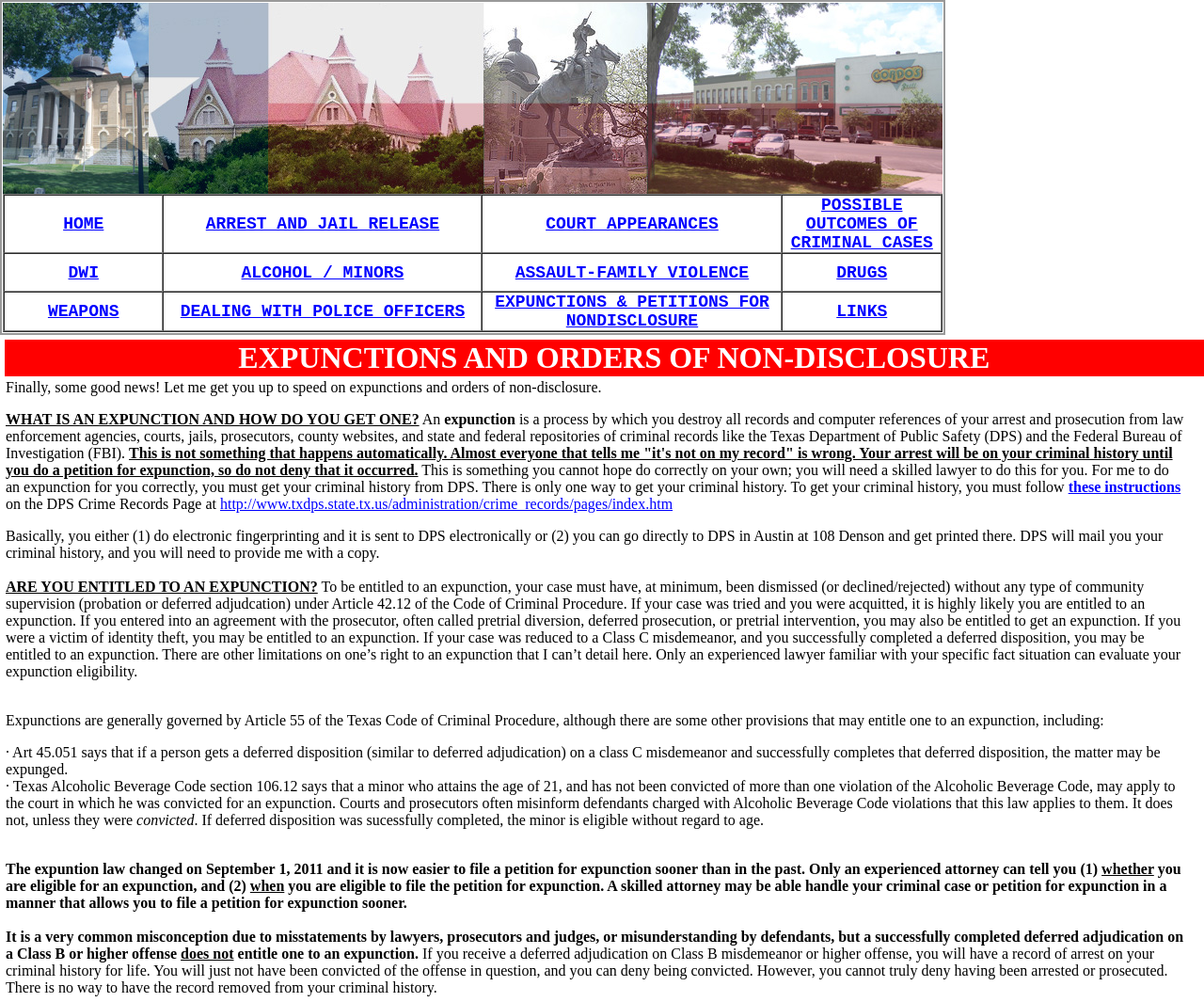Determine the bounding box coordinates of the area to click in order to meet this instruction: "Click on EXPUNCTIONS & PETITIONS FOR NONDISCLOSURE".

[0.411, 0.292, 0.639, 0.33]